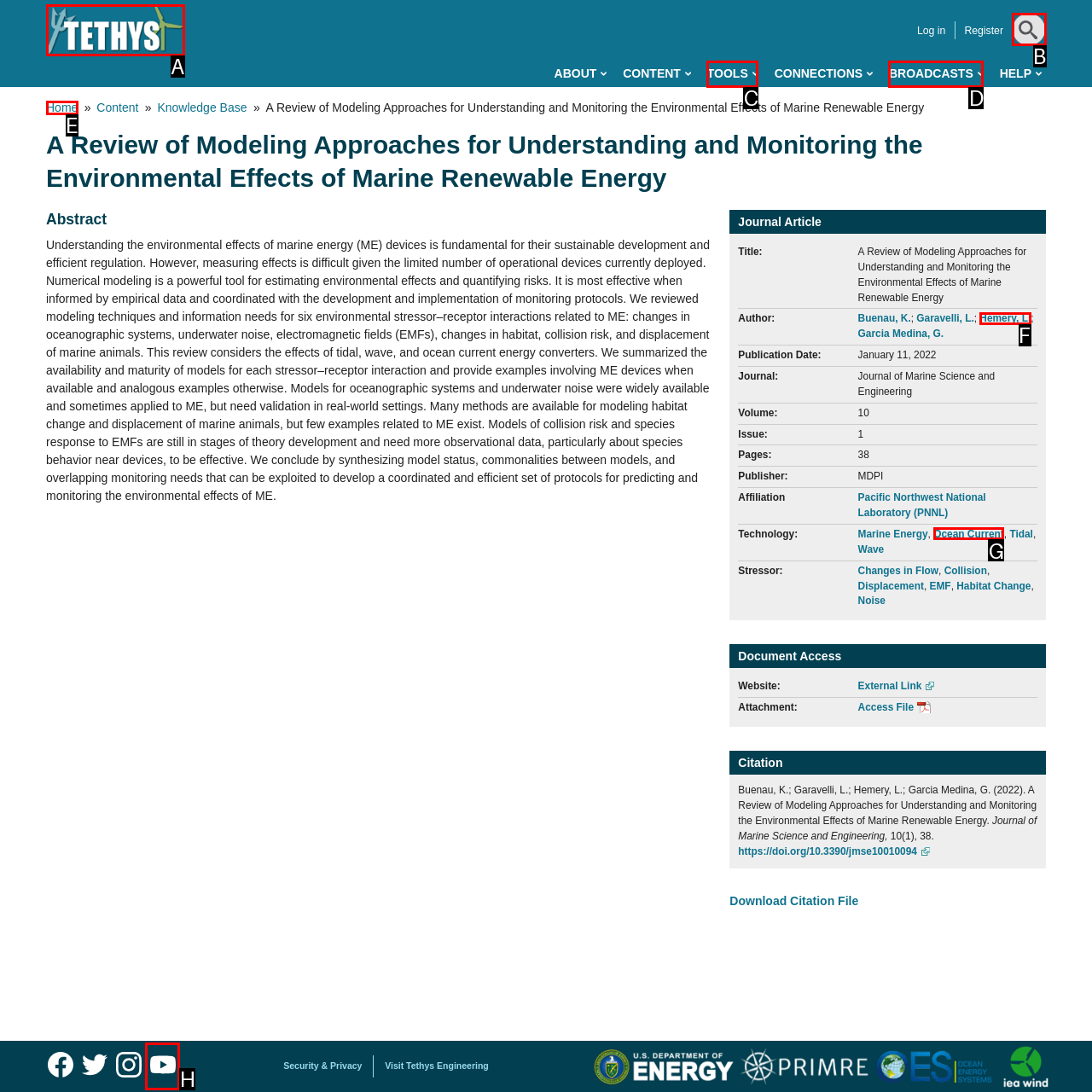From the description: parent_node: Log in title="Home", identify the option that best matches and reply with the letter of that option directly.

A